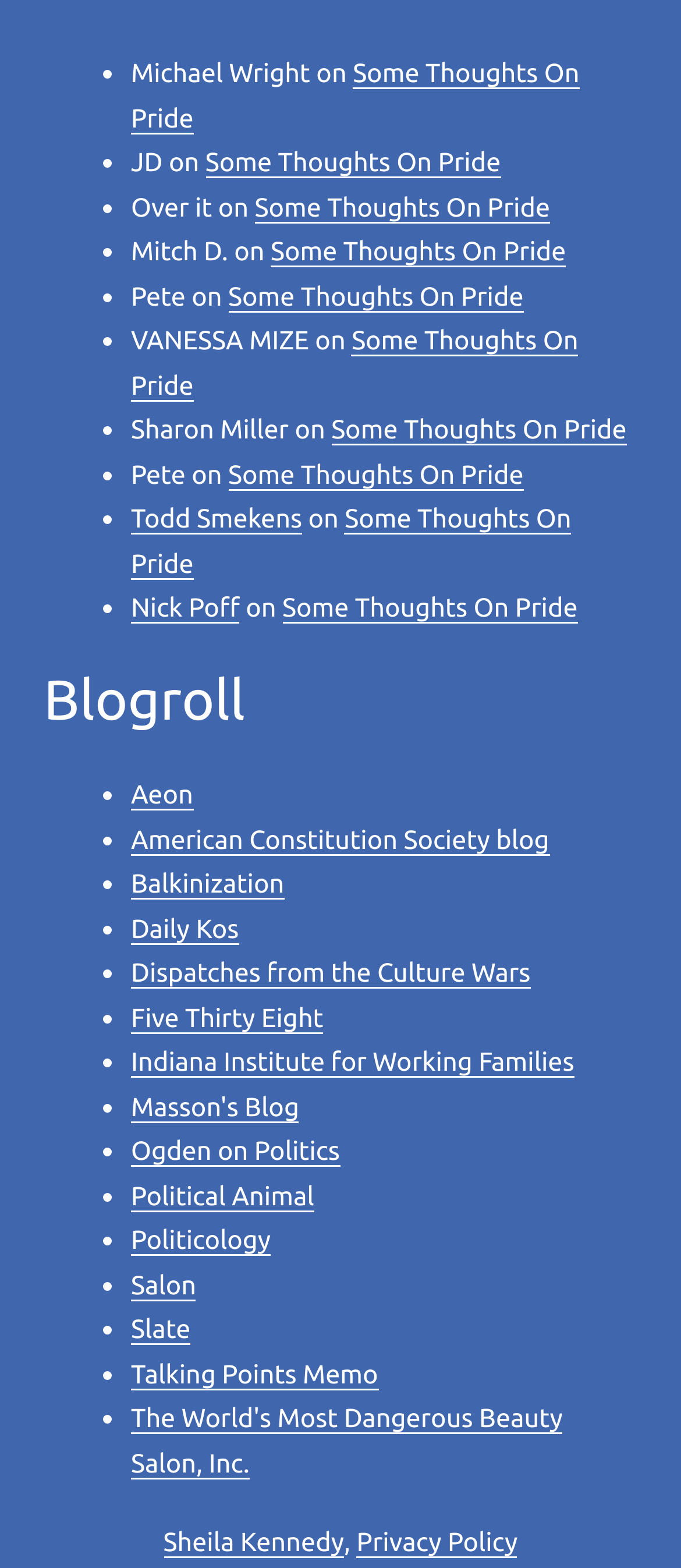Determine the bounding box coordinates for the area that needs to be clicked to fulfill this task: "visit Aeon blog". The coordinates must be given as four float numbers between 0 and 1, i.e., [left, top, right, bottom].

[0.192, 0.497, 0.284, 0.517]